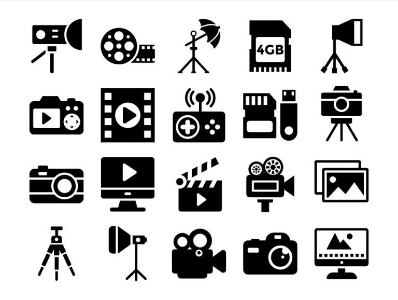Give an elaborate caption for the image.

This image showcases a collection of various icons related to photography and videography, arranged in a grid layout. At the top, there's a camera with a play button, indicative of video recording capabilities, alongside classic film reel imagery and a director's clapperboard, symbolizing the film industry. The presence of a tripod and external flash suggests a focus on professional photography equipment.

In the second row, additional icons feature a computer monitor displaying a video player, further emphasizing media production. The inclusion of a USB drive indicates digital storage used for media files, while an image frame suggests photo editing or showcasing.

The design is monochromatic, giving a modern and sleek appearance, suitable for a range of applications in graphic design or educational materials pertaining to photography and film-making. Overall, this vector art could serve as a useful resource for designers or content creators looking to illustrate themes around photography, videography, and media production.